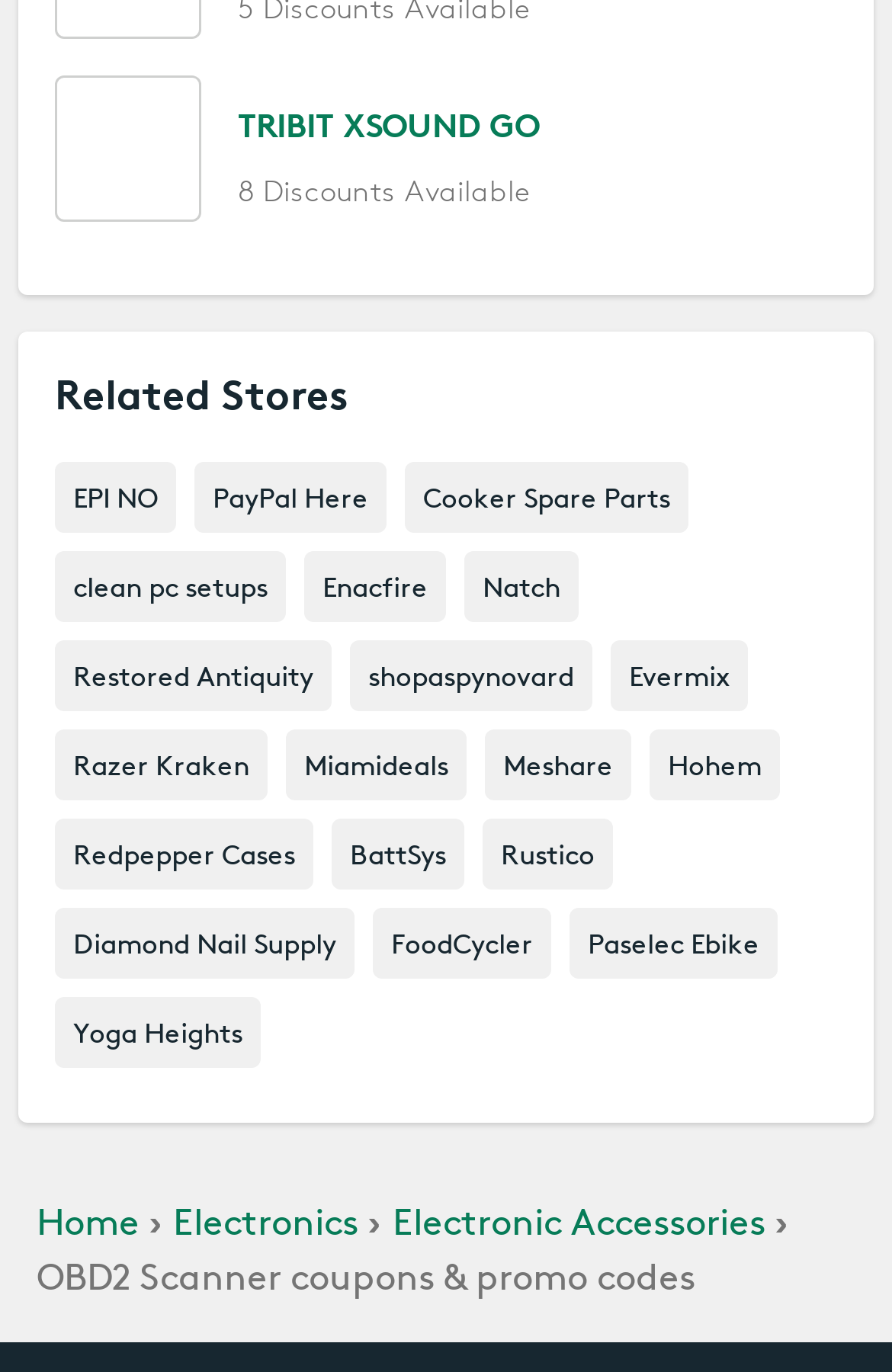Please locate the bounding box coordinates of the element that needs to be clicked to achieve the following instruction: "Click on TRIBIT XSOUND GO". The coordinates should be four float numbers between 0 and 1, i.e., [left, top, right, bottom].

[0.267, 0.075, 0.605, 0.111]